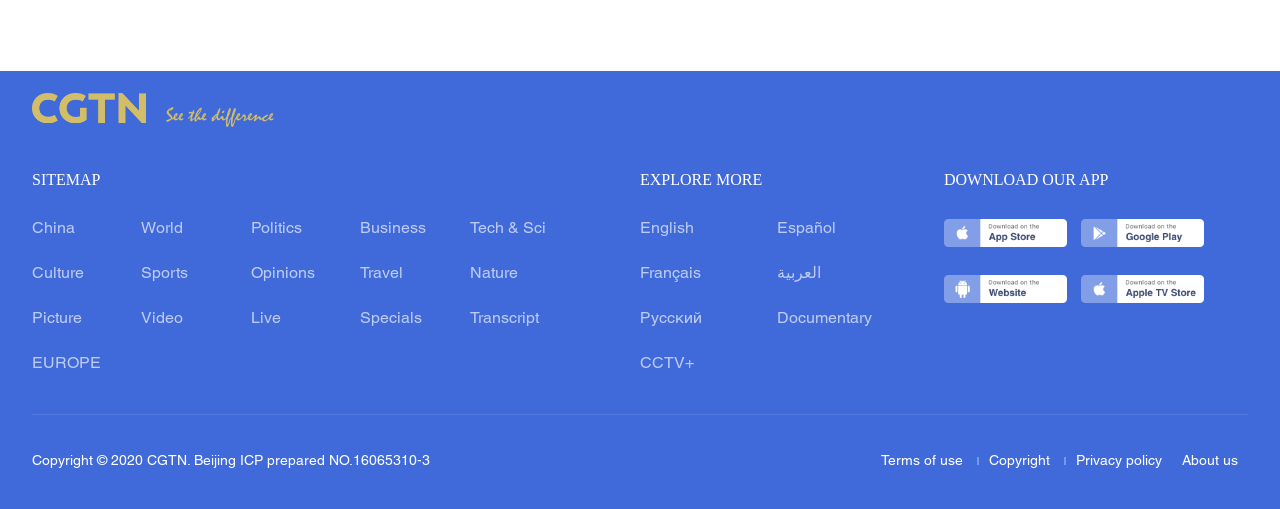Show the bounding box coordinates of the element that should be clicked to complete the task: "Click on China".

[0.025, 0.436, 0.059, 0.463]